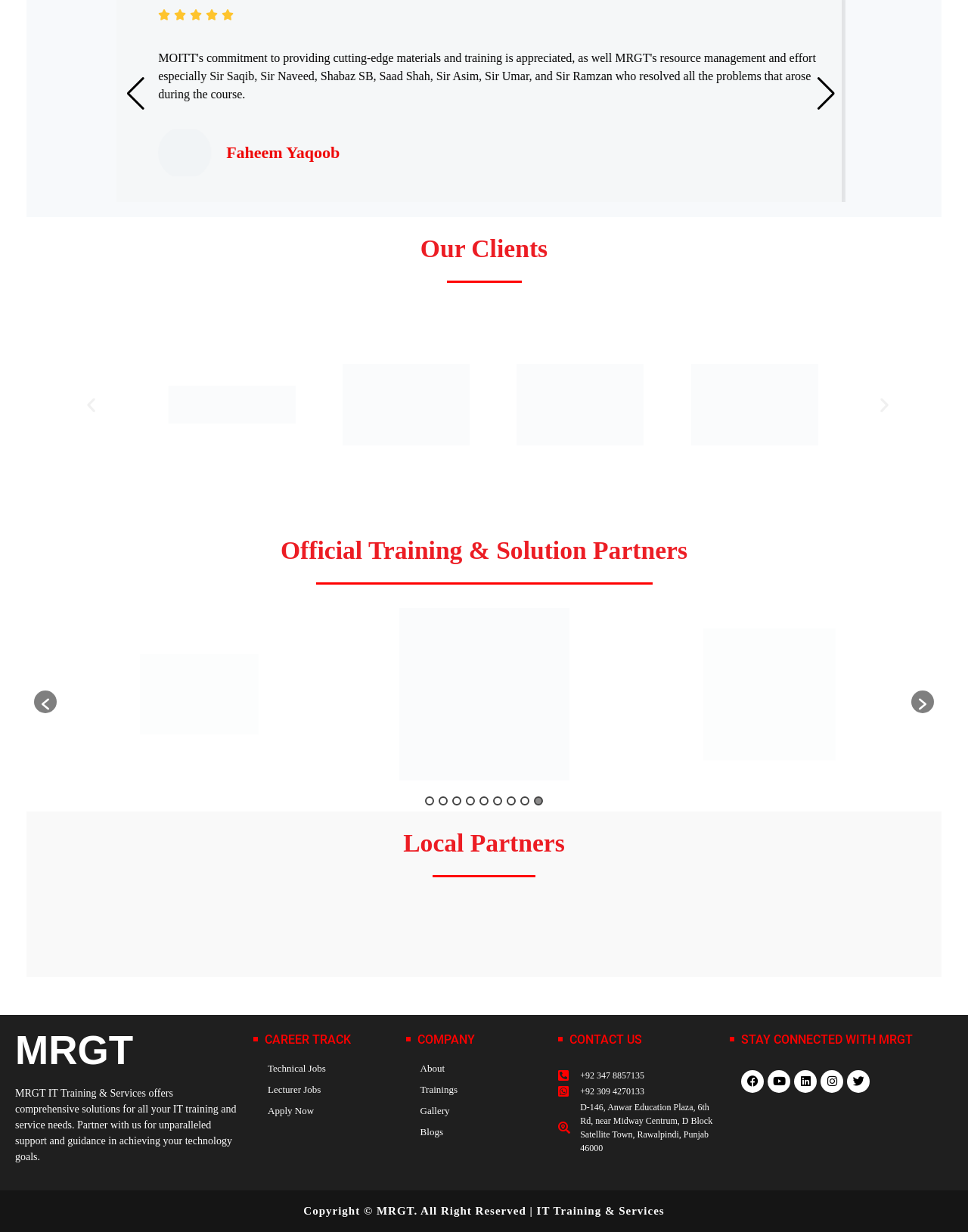Calculate the bounding box coordinates of the UI element given the description: "name="et_pb_signup_email" placeholder="Email"".

None